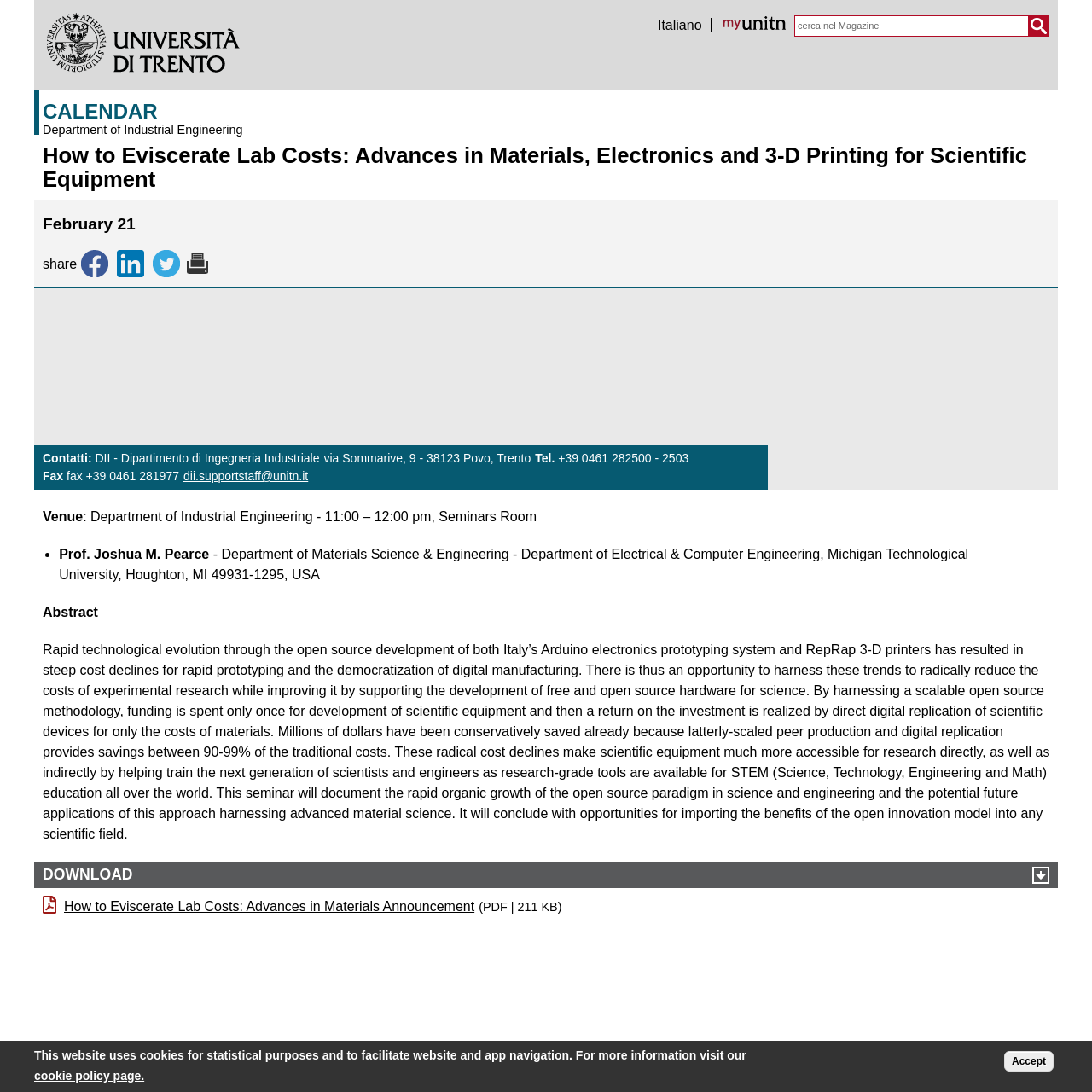Illustrate the webpage with a detailed description.

The webpage appears to be an event page for a seminar titled "How to Eviscerate Lab Costs: Advances in Materials, Electronics and 3-D Printing for Scientific Equipment" at the University of Trento. 

At the top of the page, there is a logo of UniTrento on the left and a link to "Skip to main content" on the right. Below the logo, there are links to "Italiano" and "MyUnitn" on the right side. 

The main content of the page starts with a heading that displays the title of the seminar. Below the title, there is a date "February 21" and a "share" button with links to Facebook, LinkedIn, and Twitter. 

On the left side, there is a section with contact information, including the department name, address, phone number, fax number, and email address. 

Below the contact information, there is a section that displays the venue and time of the seminar, which is the Department of Industrial Engineering at 11:00 am - 12:00 pm in the Seminars Room. 

The speaker of the seminar is Prof. Joshua M. Pearce from the Department of Materials Science & Engineering and the Department of Electrical & Computer Engineering at Michigan Technological University. 

The abstract of the seminar is provided, which discusses the cost reduction of experimental research through open source development of scientific equipment. 

There is a link to download the announcement of the seminar in PDF format. 

At the bottom of the page, there is a section with a message about the use of cookies on the website and a link to the cookie policy page. There is also an "Accept" button.